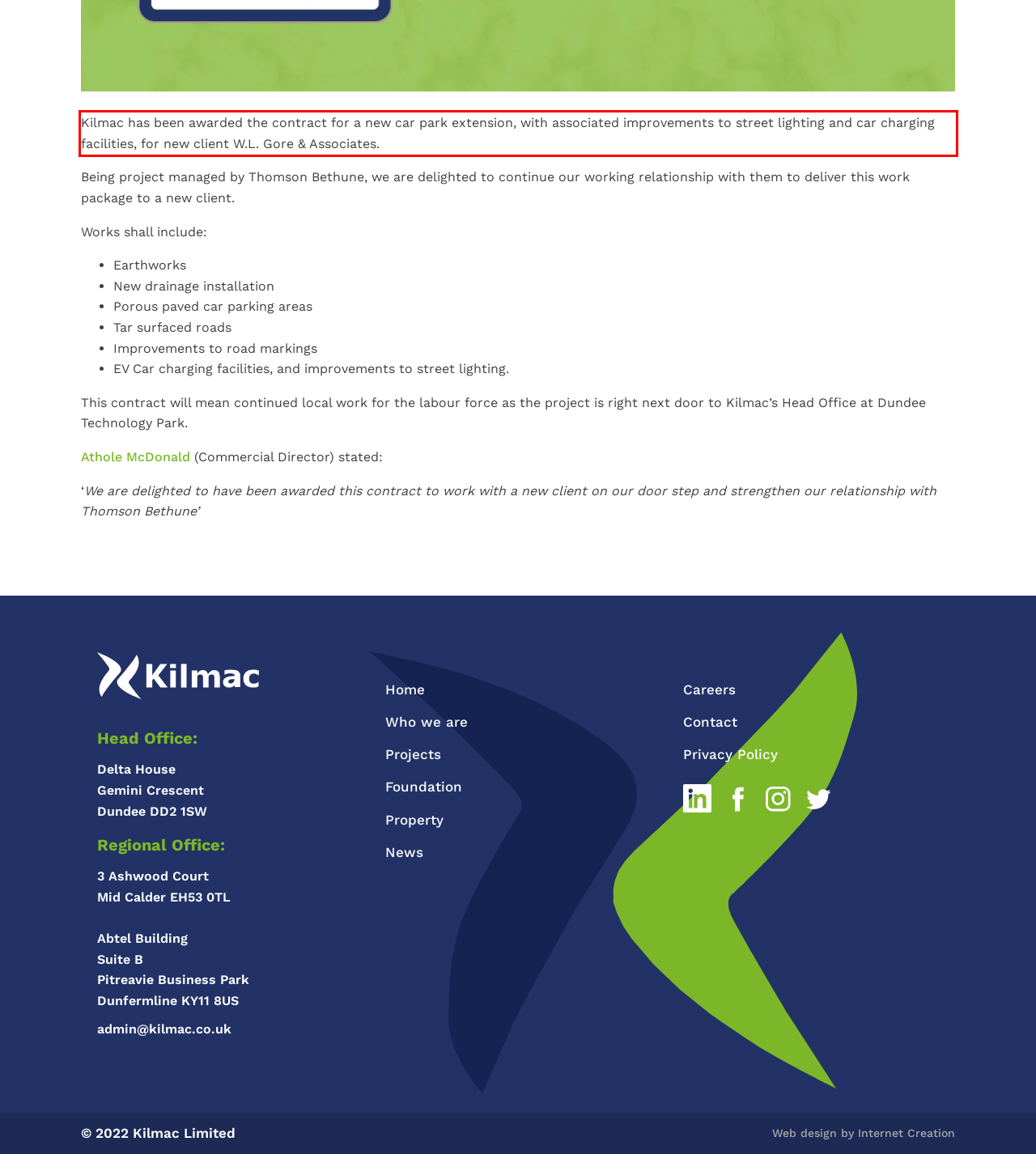Given a webpage screenshot, locate the red bounding box and extract the text content found inside it.

Kilmac has been awarded the contract for a new car park extension, with associated improvements to street lighting and car charging facilities, for new client W.L. Gore & Associates.